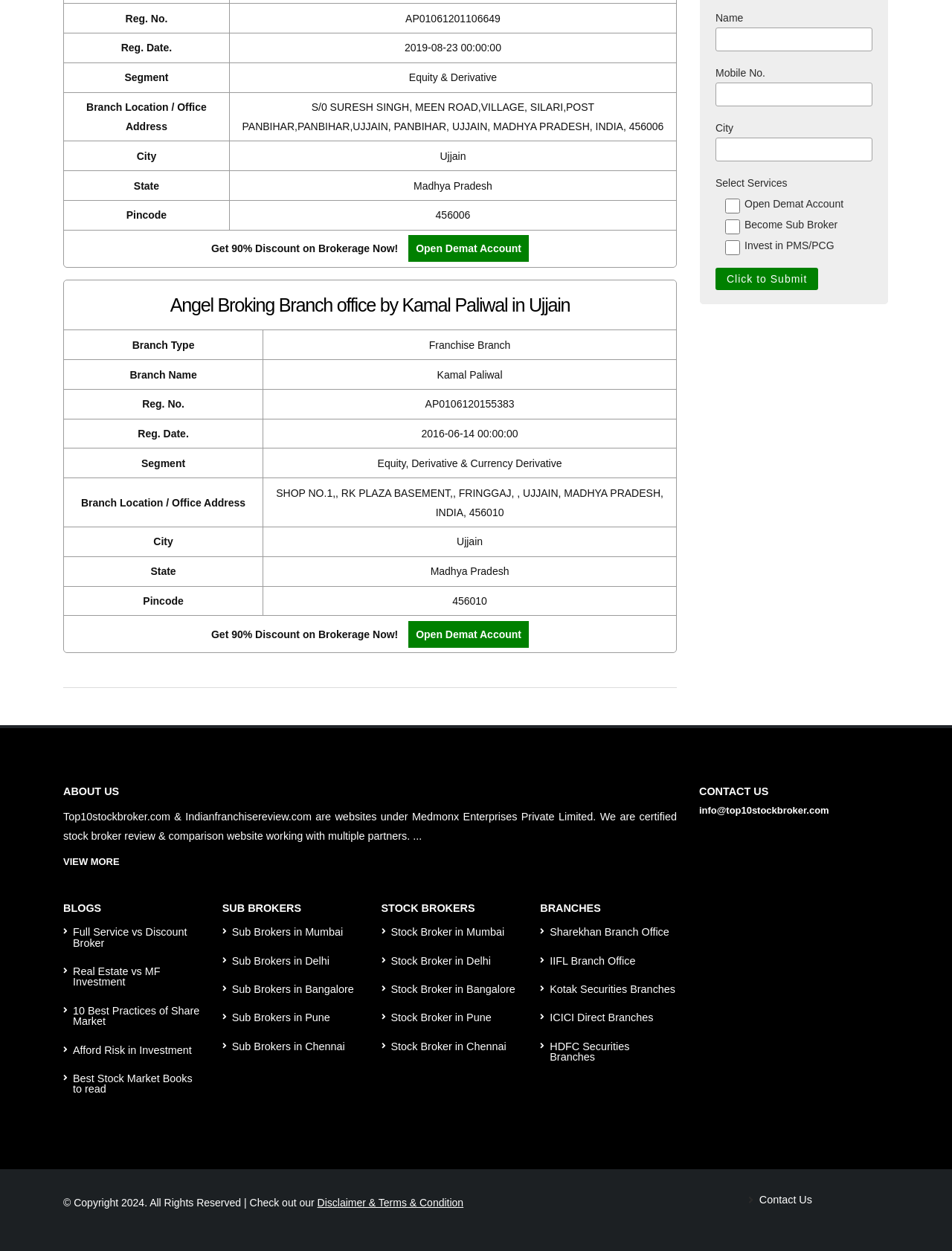Locate the bounding box coordinates of the clickable region to complete the following instruction: "Select city."

[0.752, 0.11, 0.916, 0.129]